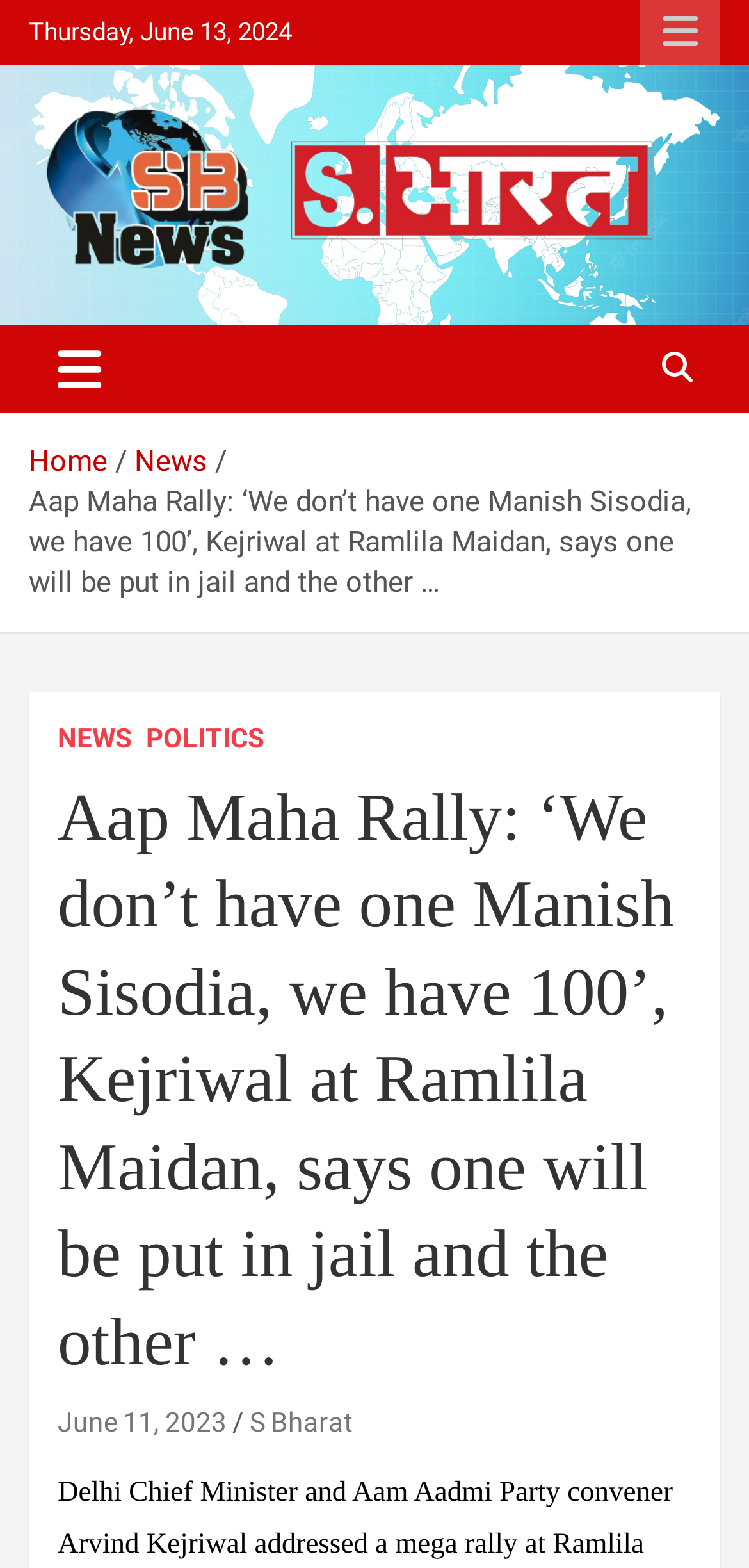Please find the bounding box for the UI element described by: "News".

[0.077, 0.46, 0.177, 0.484]